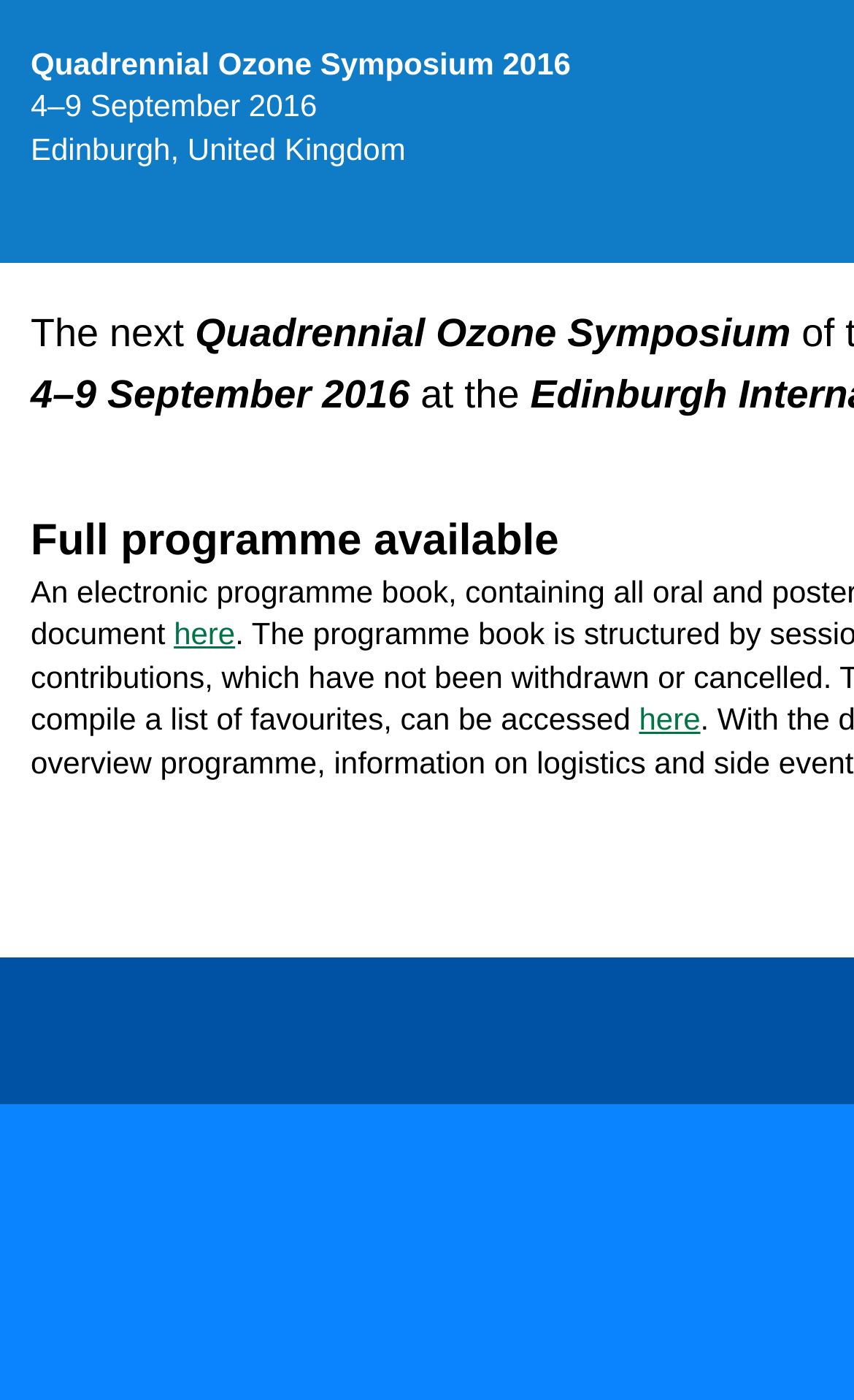Please locate and generate the primary heading on this webpage.

Full programme available